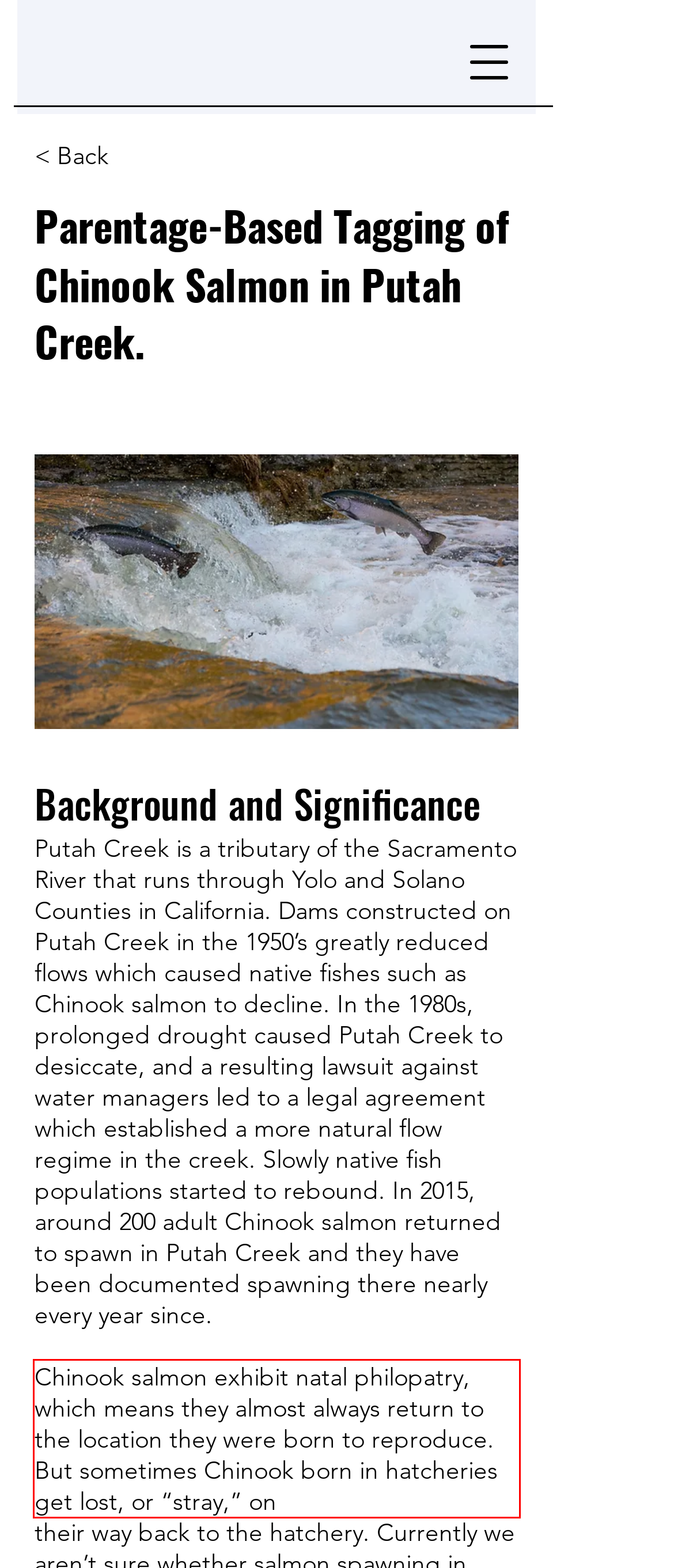Please perform OCR on the text content within the red bounding box that is highlighted in the provided webpage screenshot.

Chinook salmon exhibit natal philopatry, which means they almost always return to the location they were born to reproduce. But sometimes Chinook born in hatcheries get lost, or “stray,” on